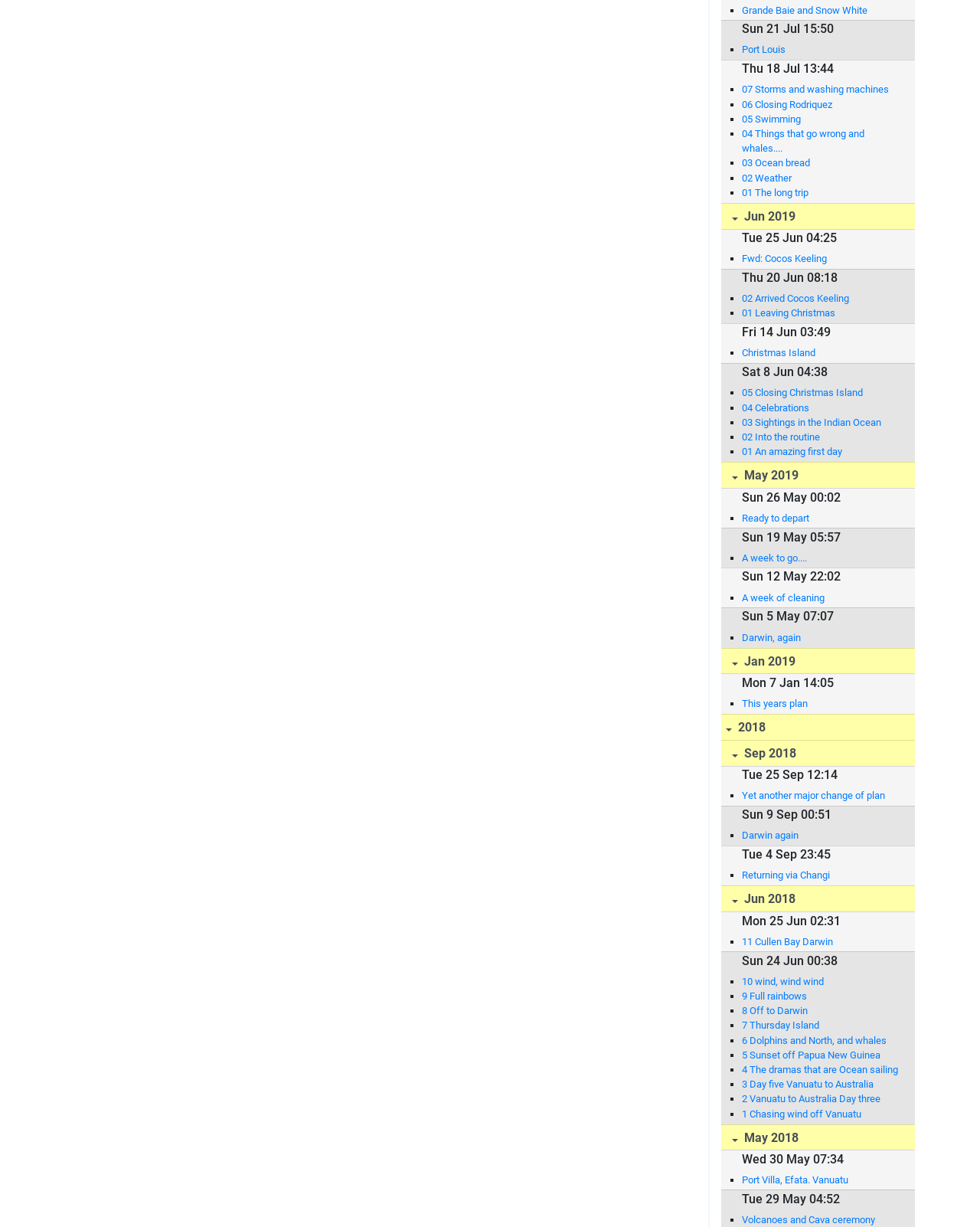Provide the bounding box coordinates of the area you need to click to execute the following instruction: "Click on 'Christmas Island'".

[0.757, 0.282, 0.918, 0.294]